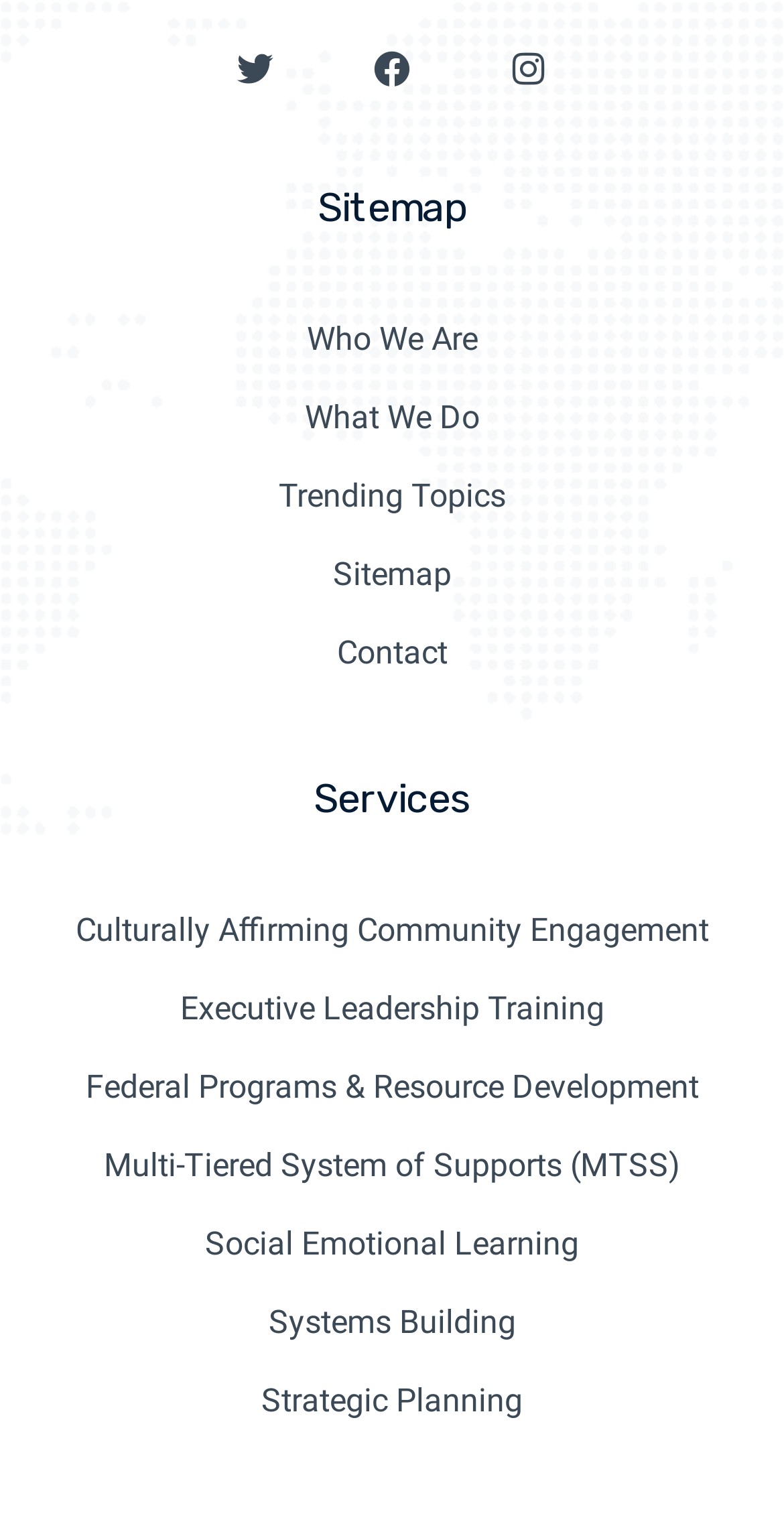What is the purpose of the 'Sitemap' link?
Refer to the image and provide a one-word or short phrase answer.

To navigate the website